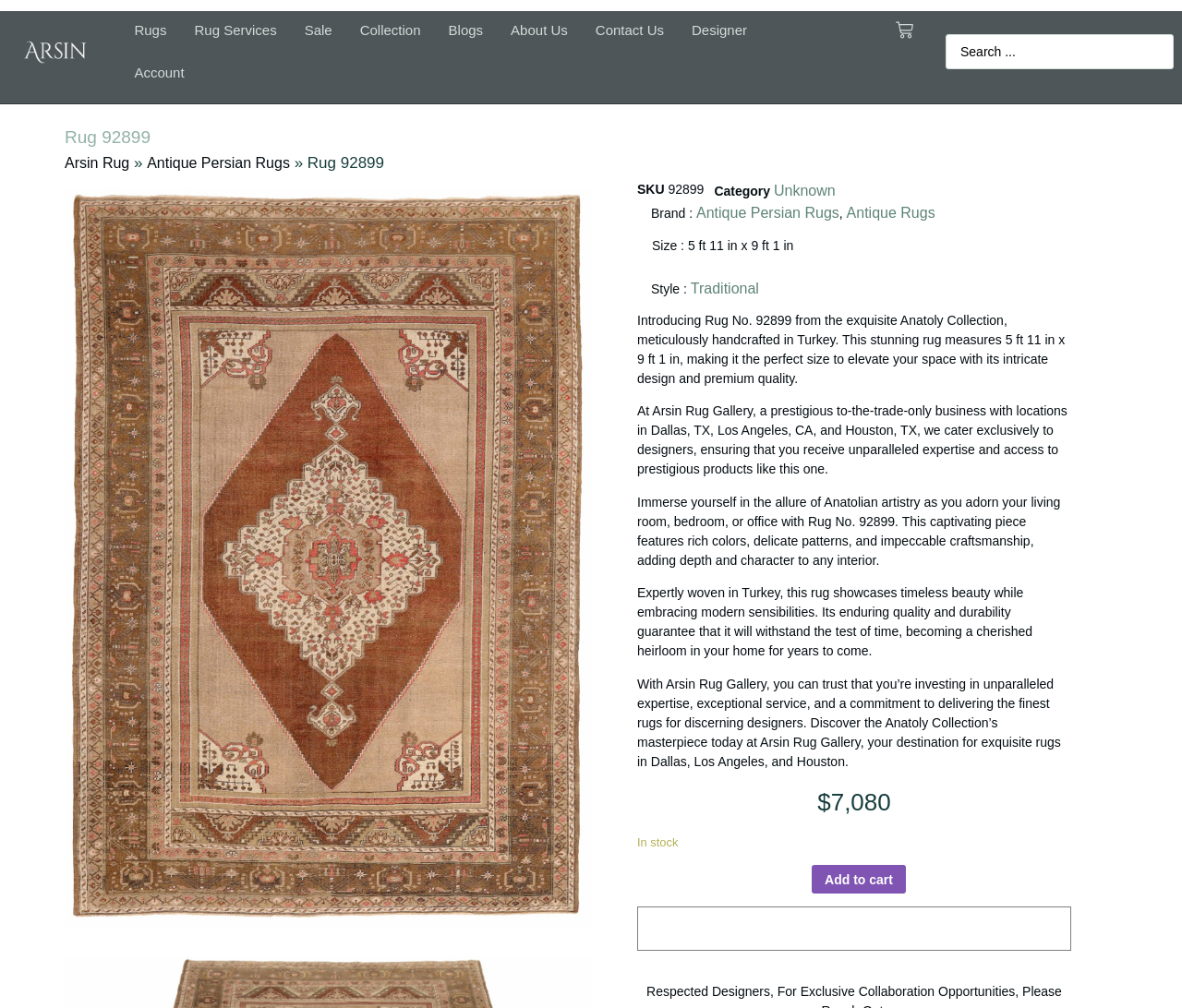What is the price of the rug?
Please provide a comprehensive and detailed answer to the question.

The price of the rug is mentioned on the webpage as '$7,080'. This information can be found in the section that displays the price of the rug.